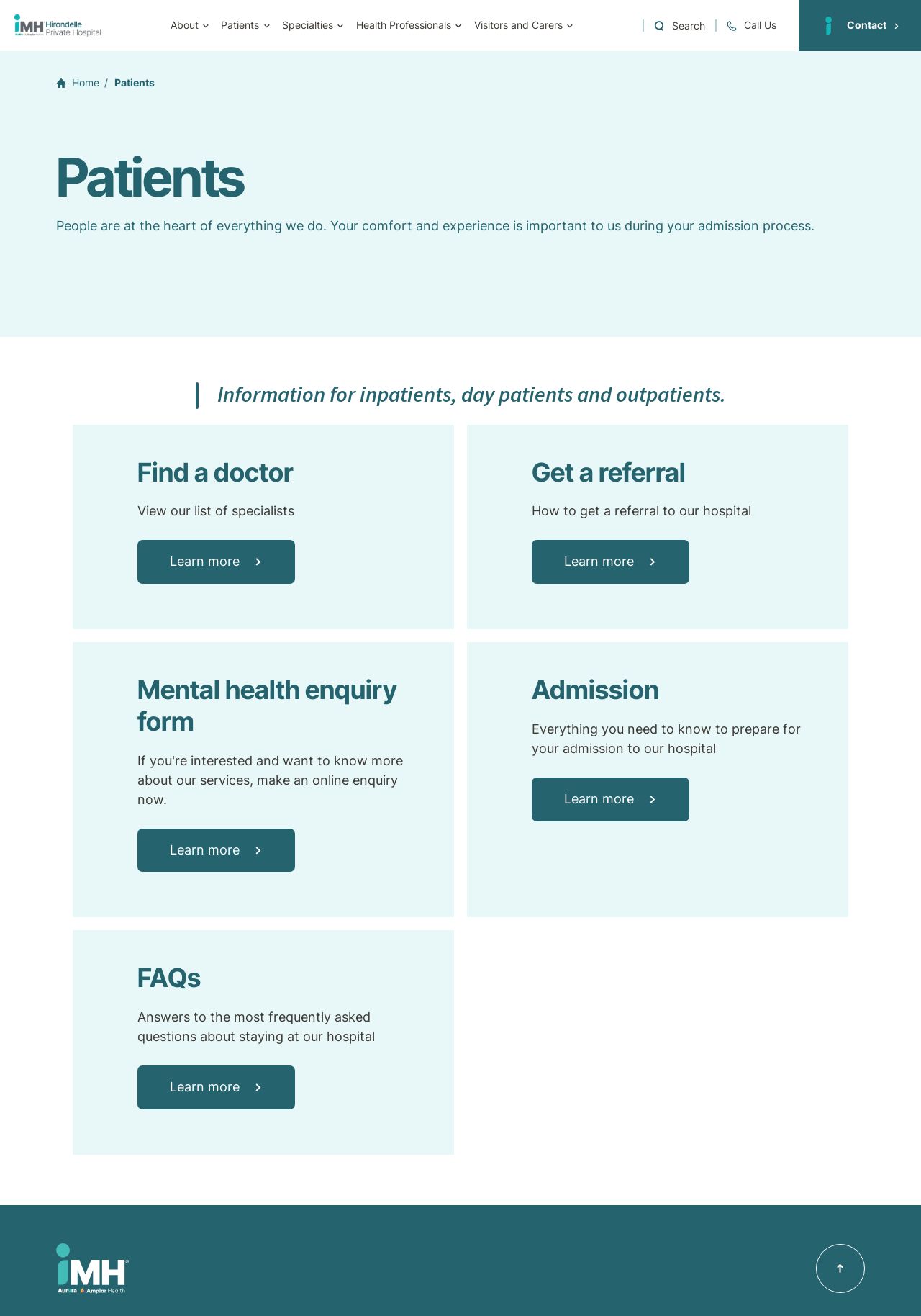Articulate a detailed summary of the webpage's content and design.

The webpage is about Hirondelle Private Hospital, with a focus on patients. At the top left corner, there is a hospital logo, accompanied by a navigation menu with links to "About", "Patients", "Specialties", "Health Professionals", and "Visitors and Carers". Each link has a corresponding icon next to it.

Below the navigation menu, there is a search button on the right side, followed by a phone number link "Call +61 2 9411 1466" with a small icon. On the far right, there is a "Contact" link.

The main content area starts with a heading "Patients" and a brief introduction "People are at the heart of everything we do. Your comfort and experience is important to us during your admission process." Below this, there is a blockquote with the text "Information for inpatients, day patients and outpatients."

The page is then divided into several sections, each with a heading and a brief description. The sections include "Find a doctor", "Get a referral", "Mental health enquiry form", "Admission", and "FAQs". Each section has a "Learn more" link with a small icon next to it.

At the bottom of the page, there is a logo link on the left side, and a "Back to top" button on the right side.